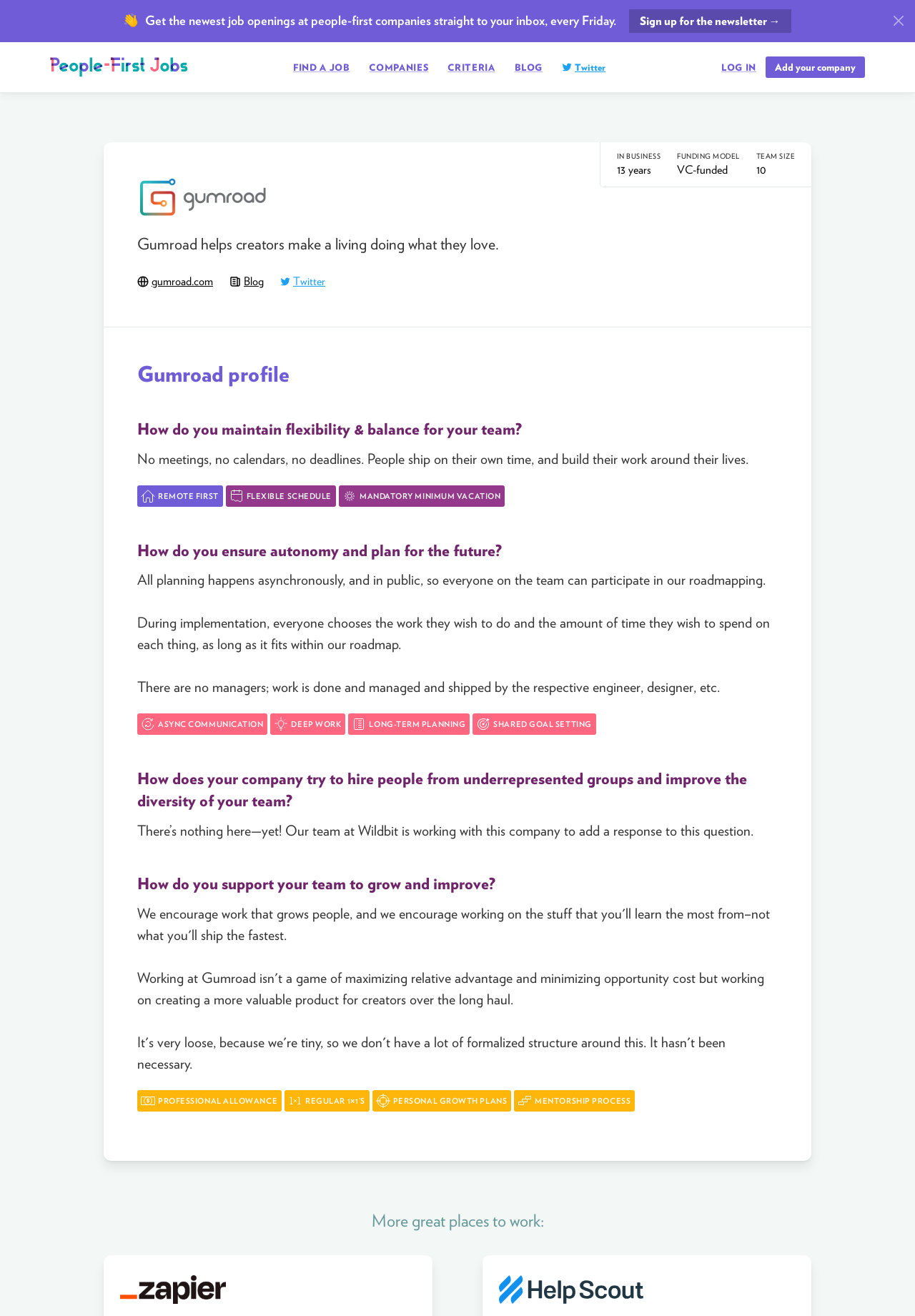Identify the bounding box coordinates of the section to be clicked to complete the task described by the following instruction: "Find a job". The coordinates should be four float numbers between 0 and 1, formatted as [left, top, right, bottom].

[0.32, 0.047, 0.382, 0.055]